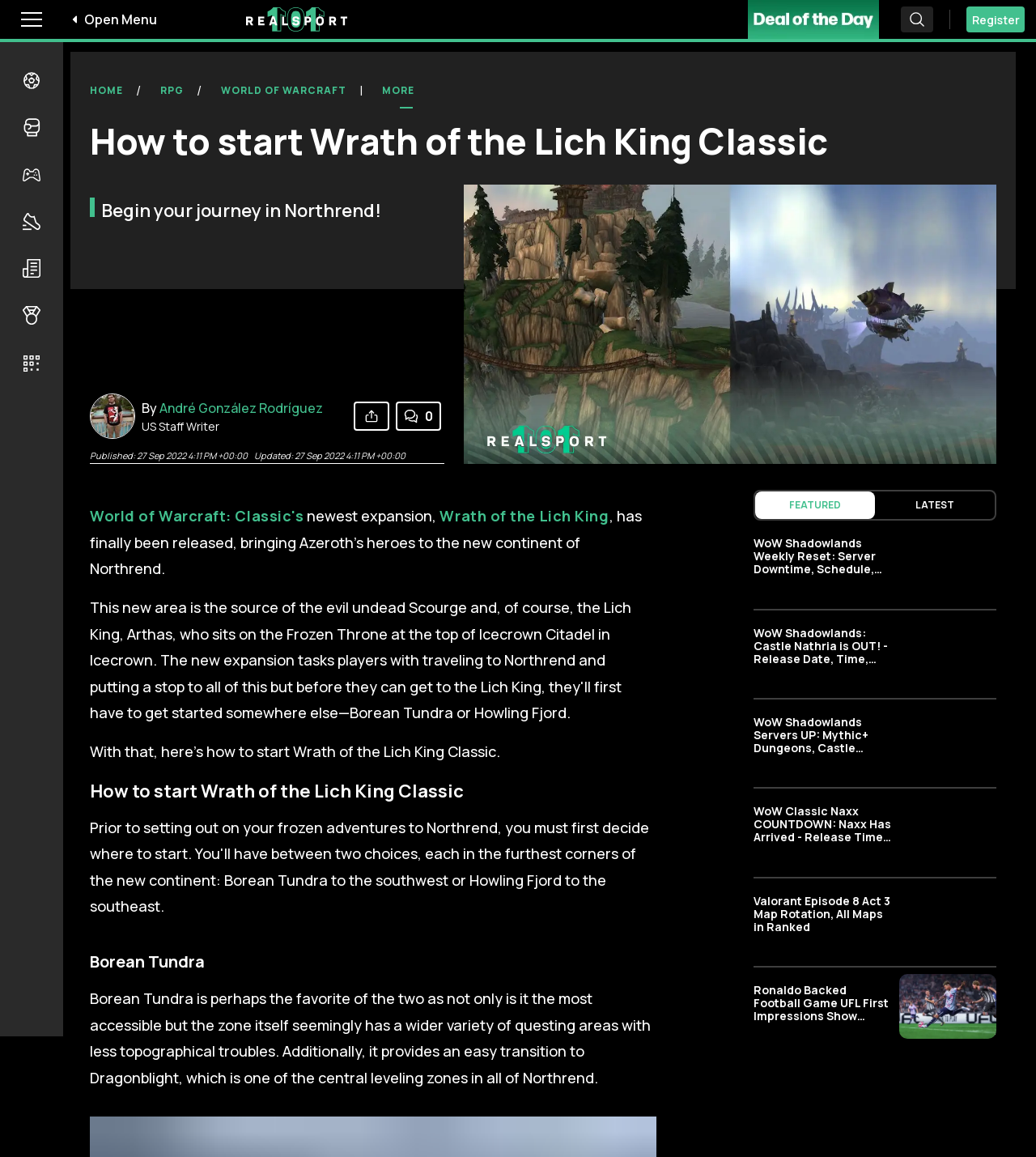Pinpoint the bounding box coordinates of the clickable area needed to execute the instruction: "Read News". The coordinates should be specified as four float numbers between 0 and 1, i.e., [left, top, right, bottom].

[0.012, 0.216, 0.048, 0.251]